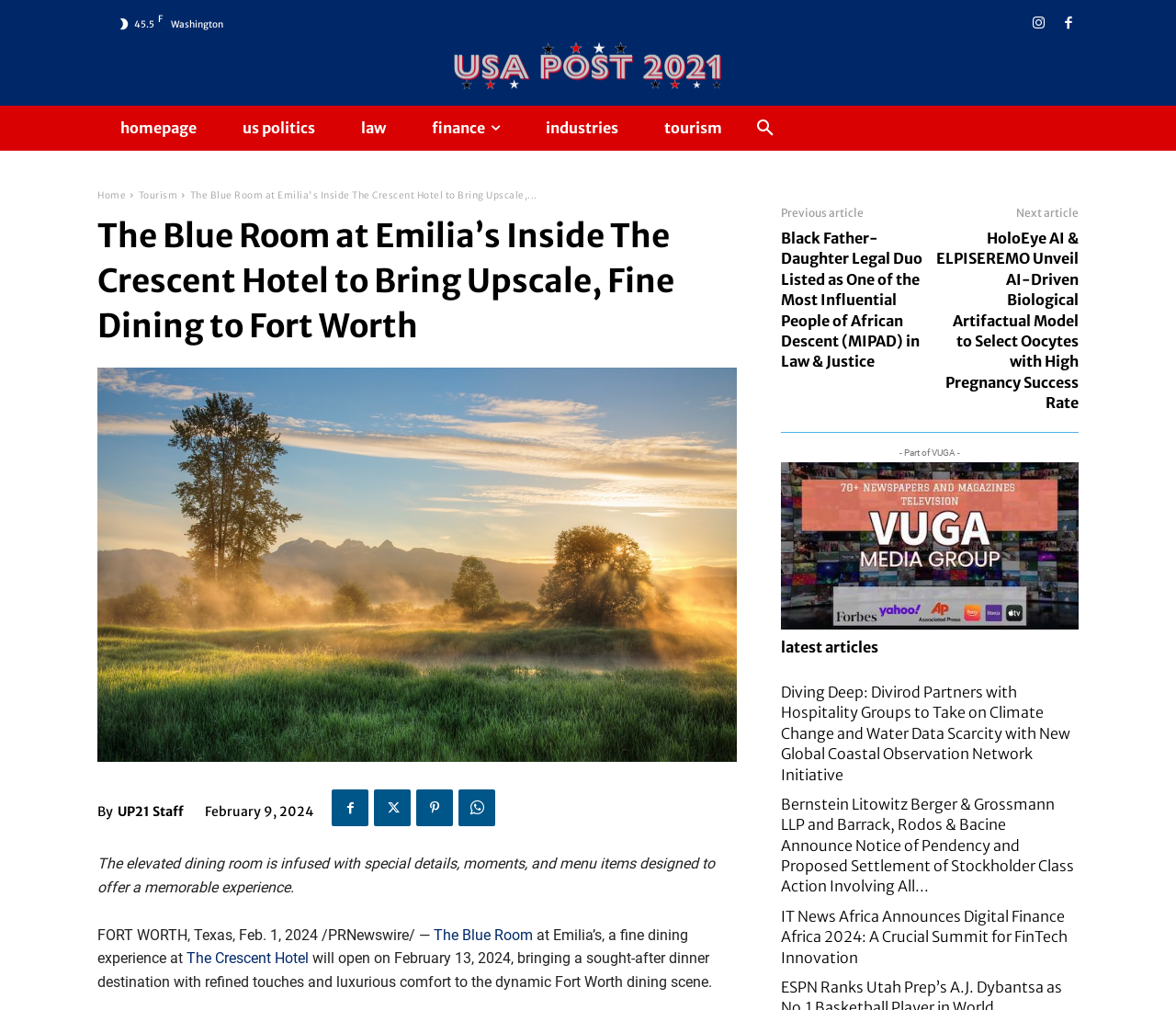Find the bounding box coordinates for the element that must be clicked to complete the instruction: "Click the 'admin00' link". The coordinates should be four float numbers between 0 and 1, indicated as [left, top, right, bottom].

None